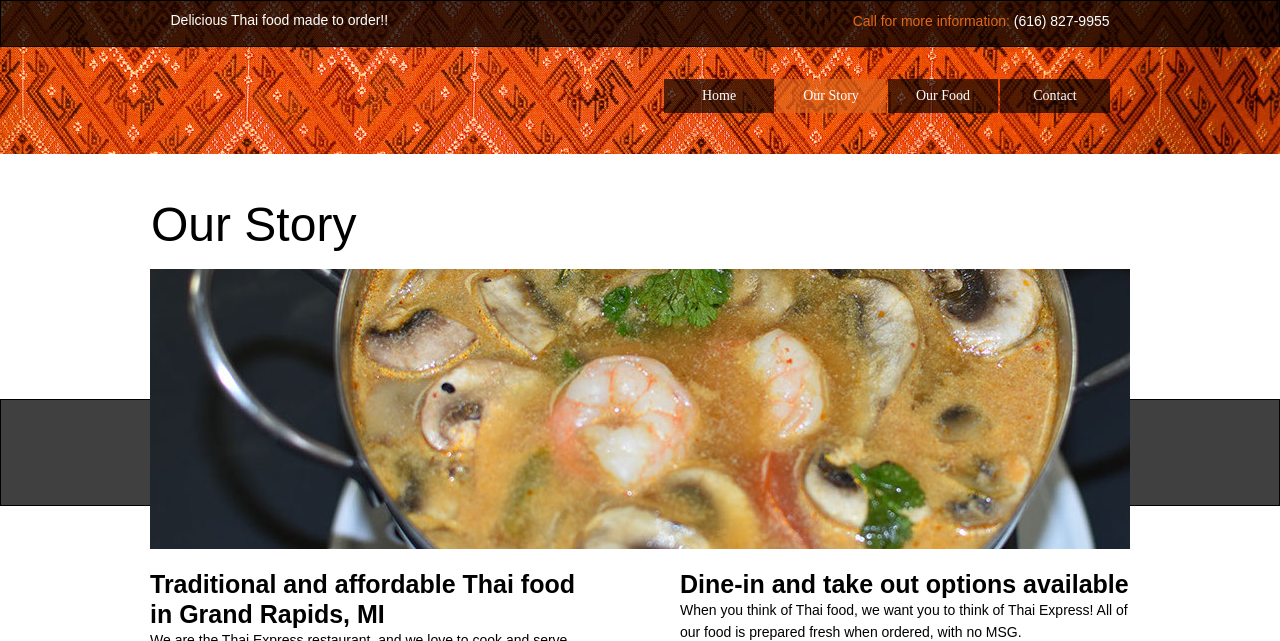Using the given element description, provide the bounding box coordinates (top-left x, top-left y, bottom-right x, bottom-right y) for the corresponding UI element in the screenshot: Home

[0.519, 0.123, 0.605, 0.176]